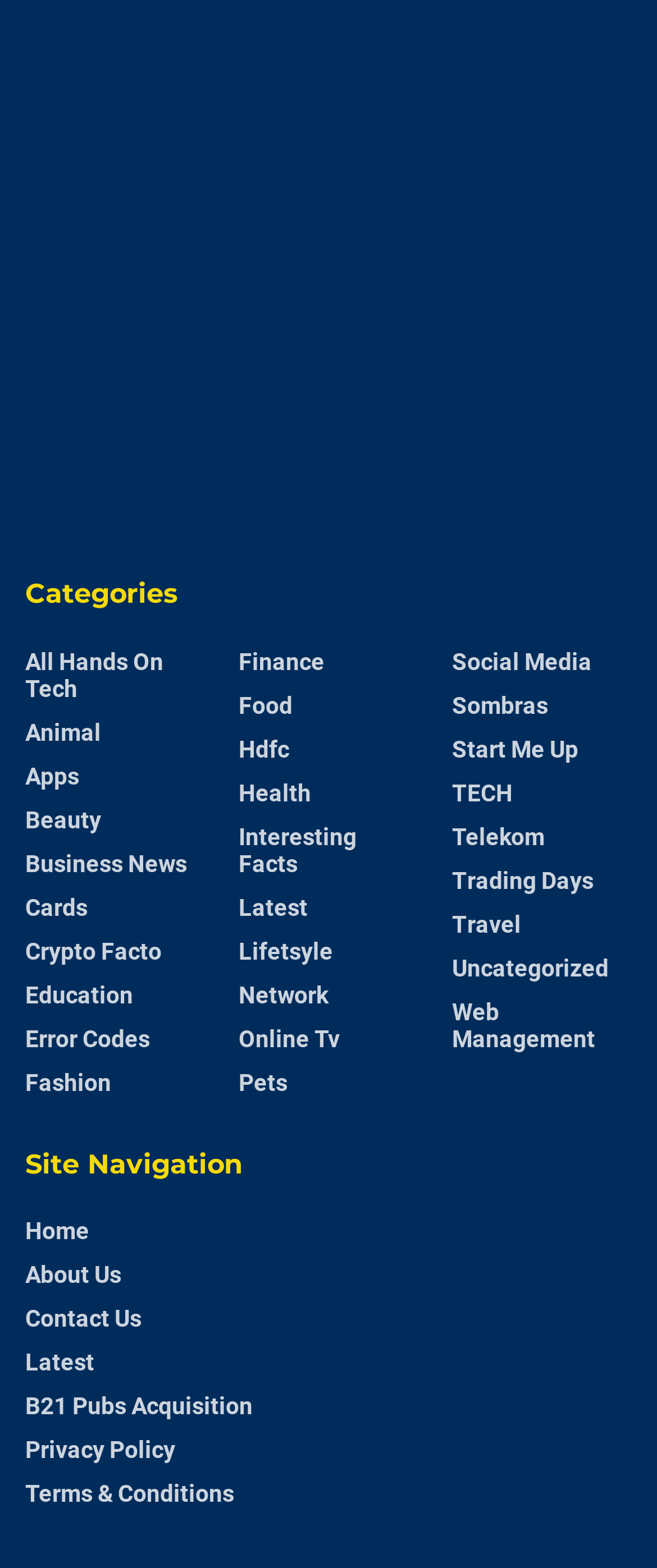Locate the bounding box coordinates of the clickable area to execute the instruction: "Go to the 'About Us' page". Provide the coordinates as four float numbers between 0 and 1, represented as [left, top, right, bottom].

[0.038, 0.804, 0.185, 0.822]